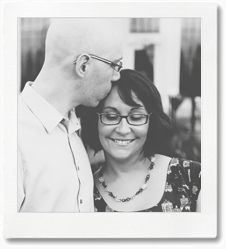What is the man doing to the woman?
Could you give a comprehensive explanation in response to this question?

The caption describes the man as 'leaning down to gently kiss the forehead of the woman beside him', which suggests a tender and intimate gesture.